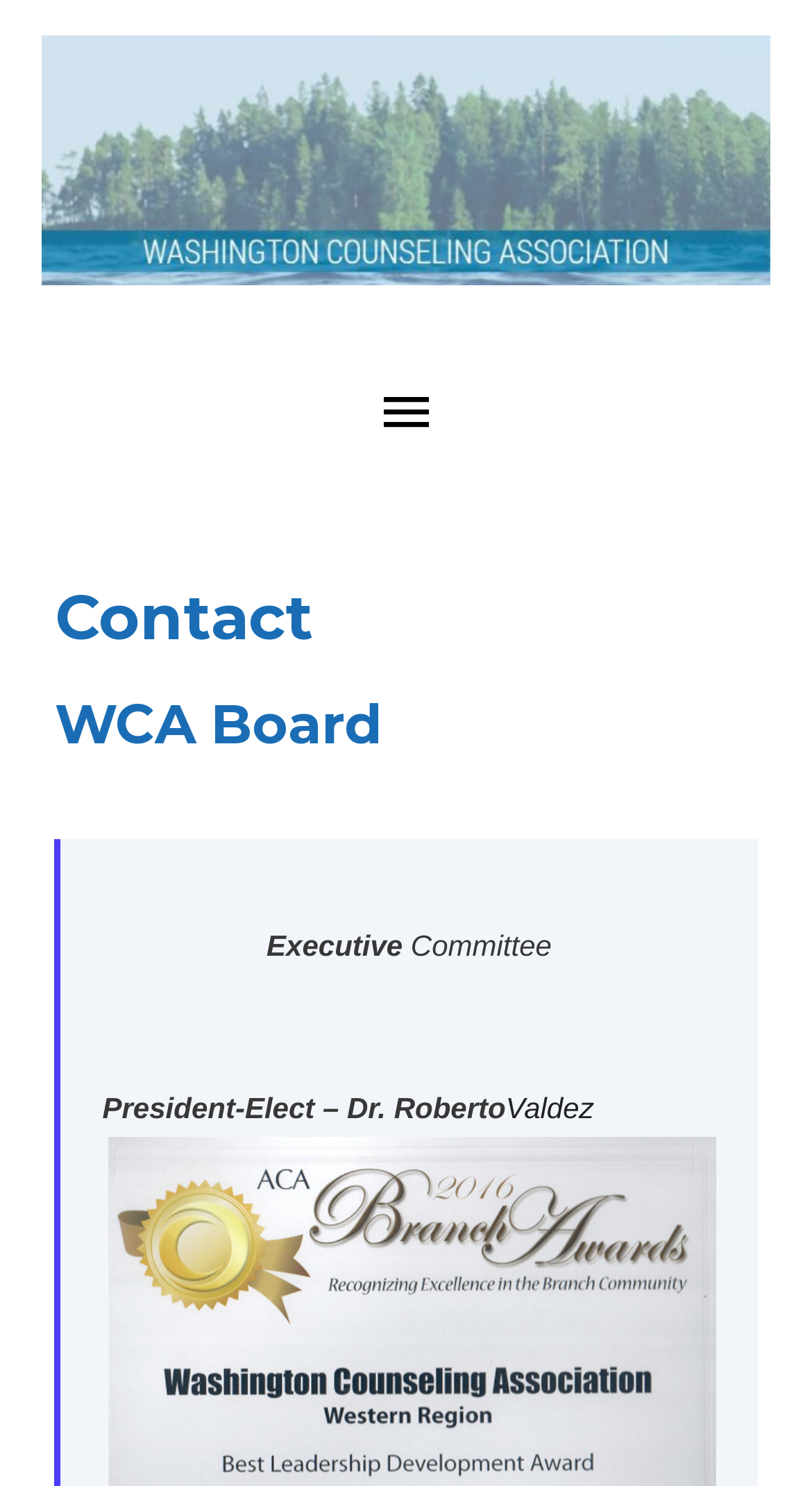Create a detailed description of the webpage's content and layout.

The webpage appears to be a contact page, specifically displaying information about the WCA Board. At the top, there is a link on the left side, taking up about half of the screen width. Below this link, there is a main menu button on the left, which is not expanded. 

The main content of the page is divided into sections, with a heading "Contact" at the top, followed by a heading "WCA Board" below it. Under the "WCA Board" heading, there are several lines of text, including "Executive Committee", "President-Elect – Dr. Roberto Valdez", and "Past President –" (although the past president's name is not provided in the given accessibility tree). The text is arranged in a vertical column, with each line of text positioned below the previous one.